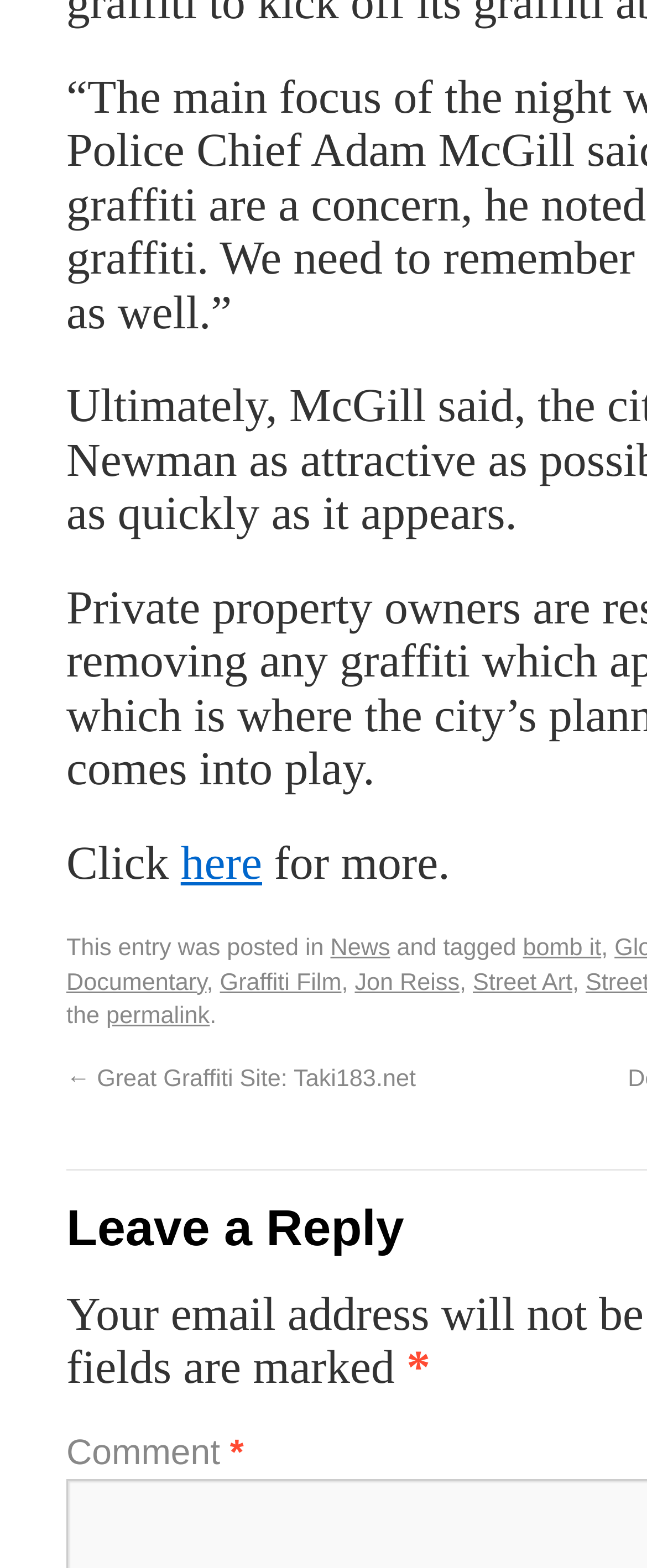Given the element description: "here", predict the bounding box coordinates of this UI element. The coordinates must be four float numbers between 0 and 1, given as [left, top, right, bottom].

[0.279, 0.575, 0.405, 0.608]